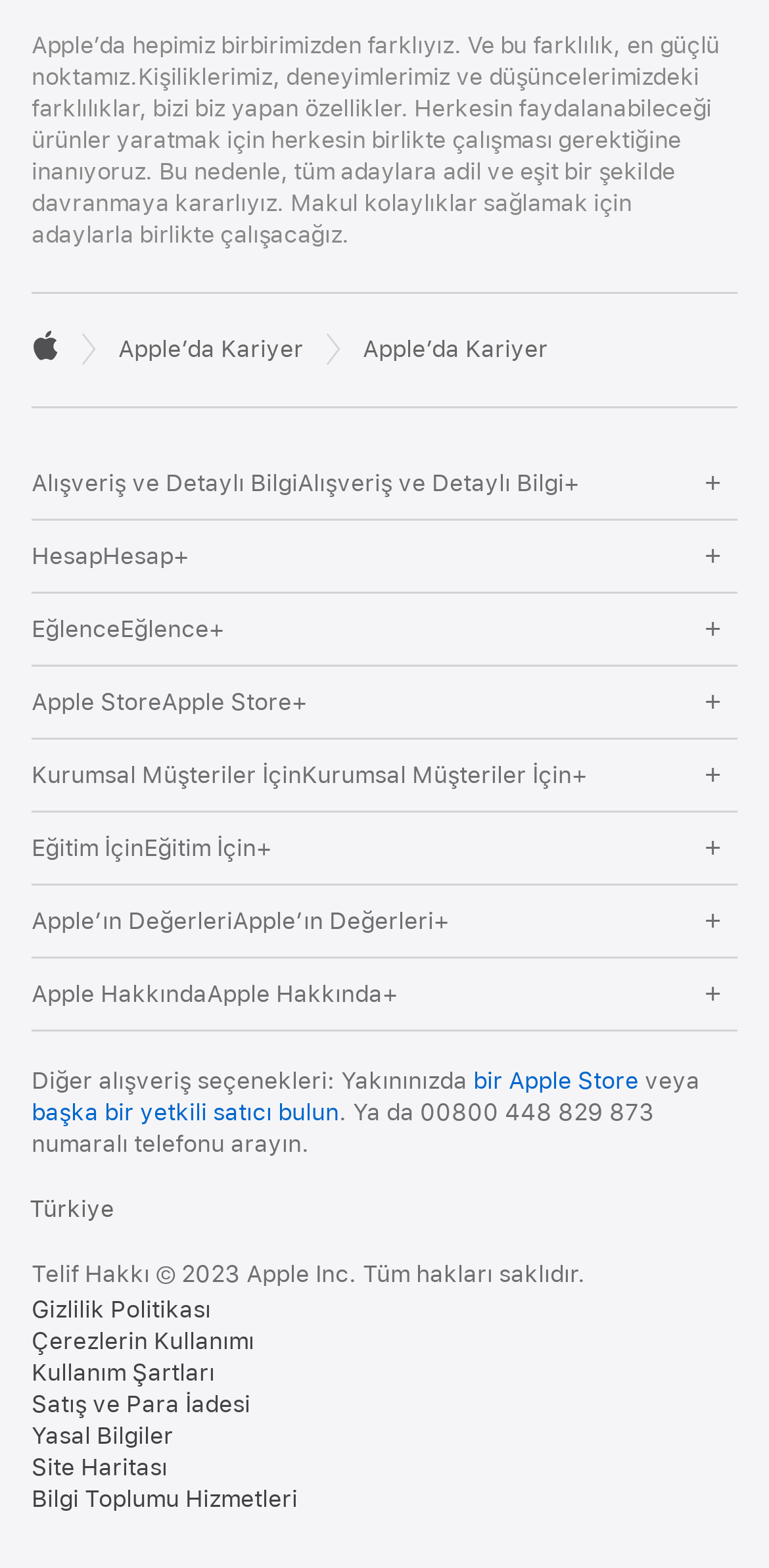Use a single word or phrase to respond to the question:
What is the main theme of this webpage?

Apple career